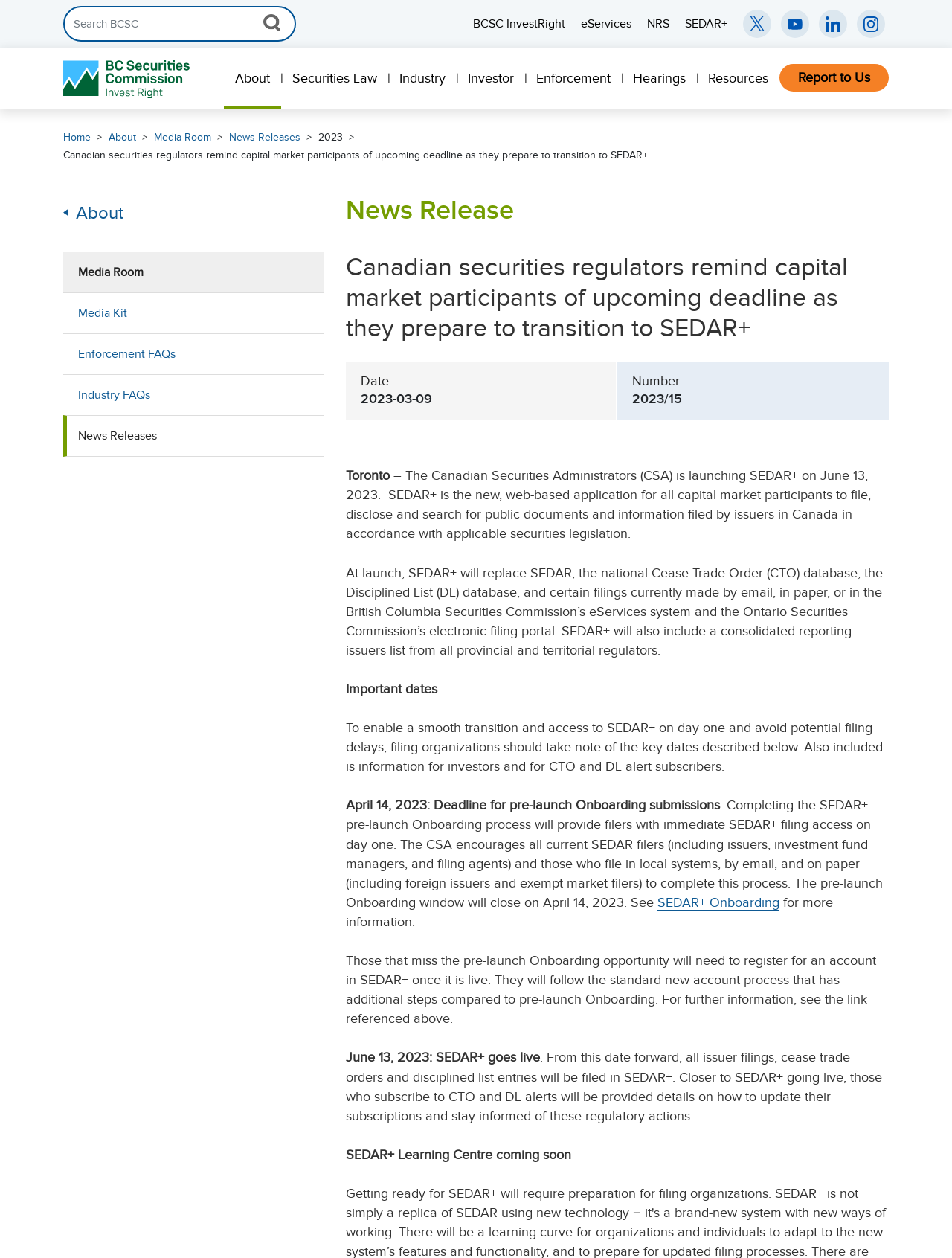Using the information in the image, give a comprehensive answer to the question: 
How many databases will SEDAR+ replace?

The number of databases that SEDAR+ will replace can be found in the first paragraph of the webpage. The text 'At launch, SEDAR+ will replace SEDAR, the national Cease Trade Order (CTO) database, the Disciplined List (DL) database, and certain filings currently made by email, in paper, or in the British Columbia Securities Commission’s eServices system and the Ontario Securities Commission’s electronic filing portal' is displayed, indicating that SEDAR+ will replace four databases.